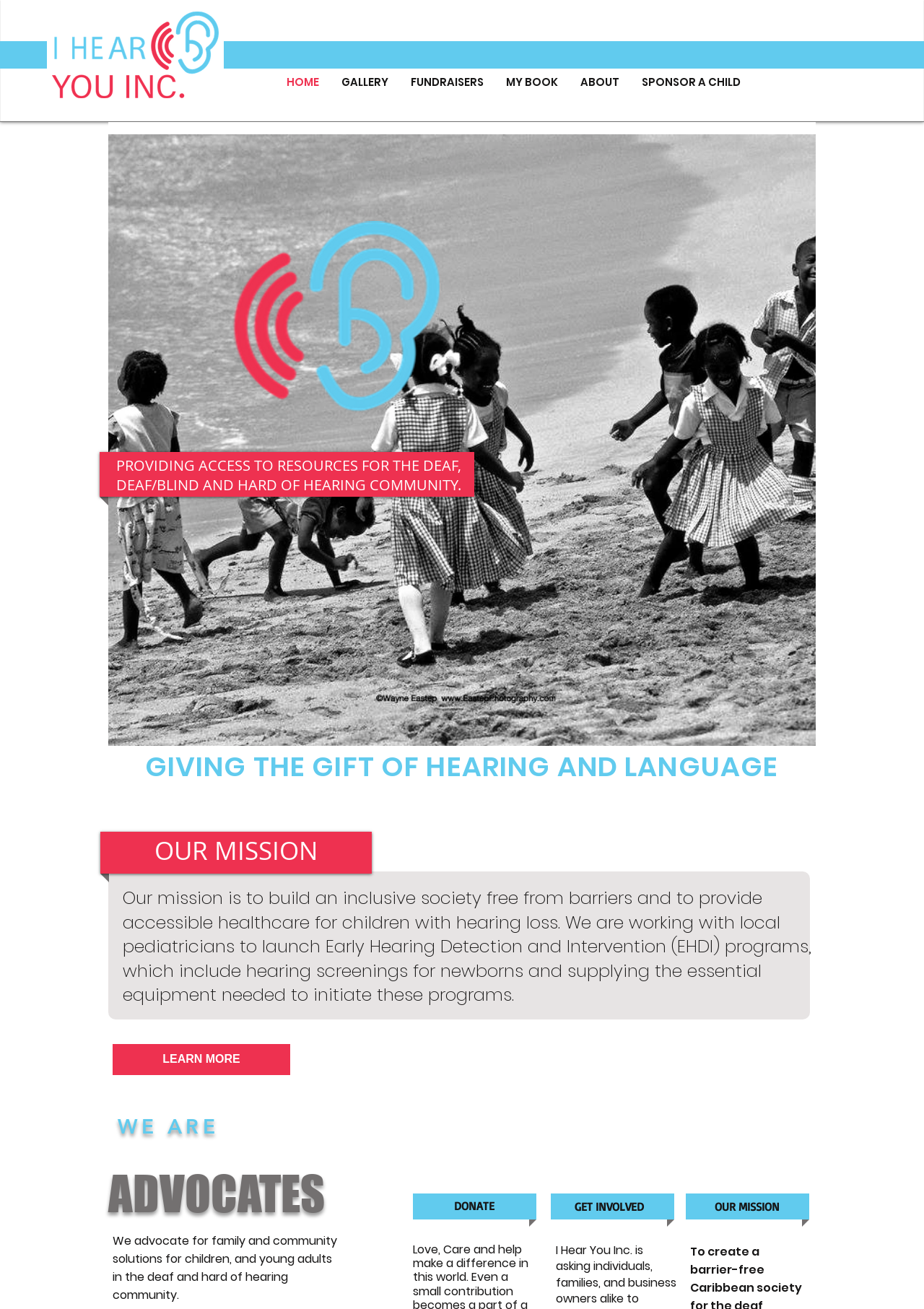What is the organization's mission?
Using the image as a reference, answer the question with a short word or phrase.

Inclusive society, accessible healthcare